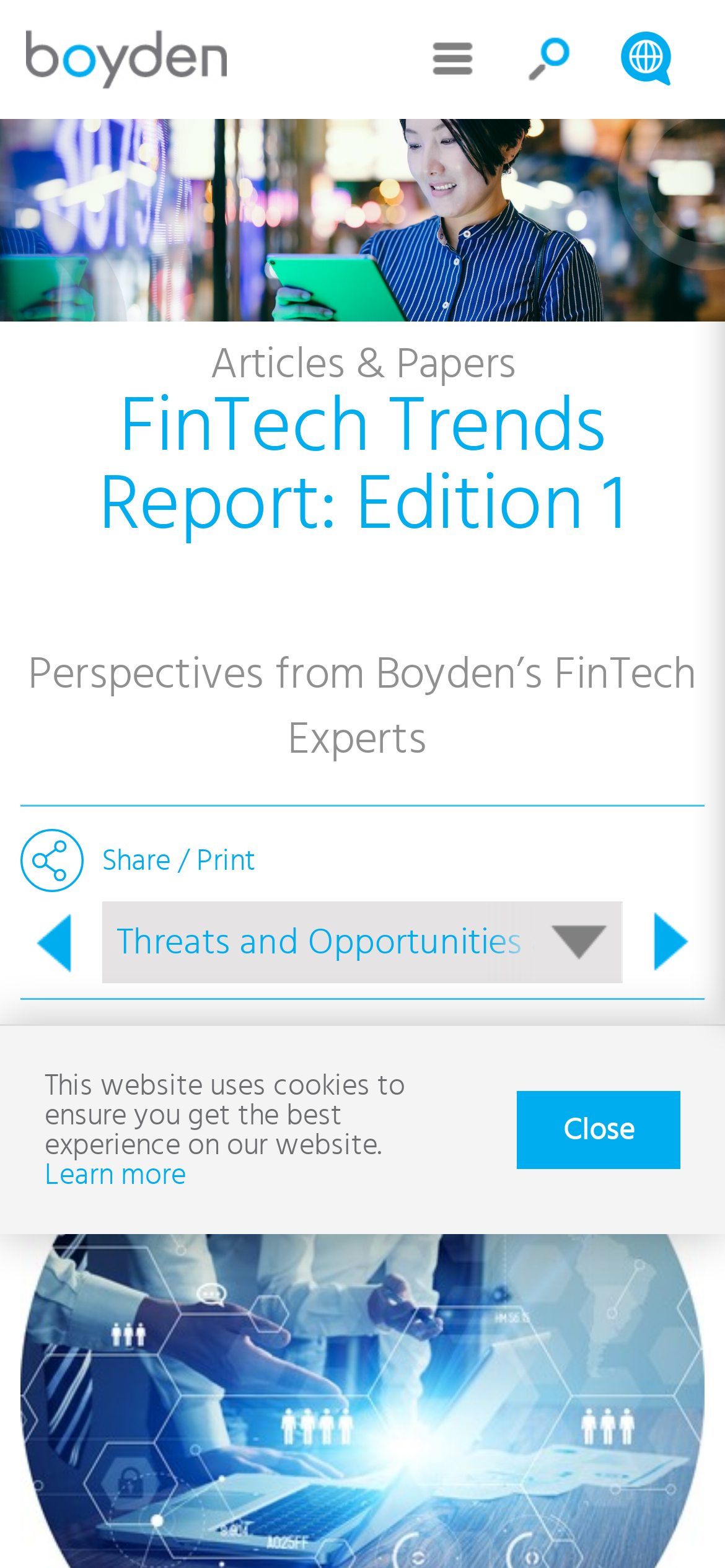Provide a one-word or brief phrase answer to the question:
What is the name of the company?

Boyden